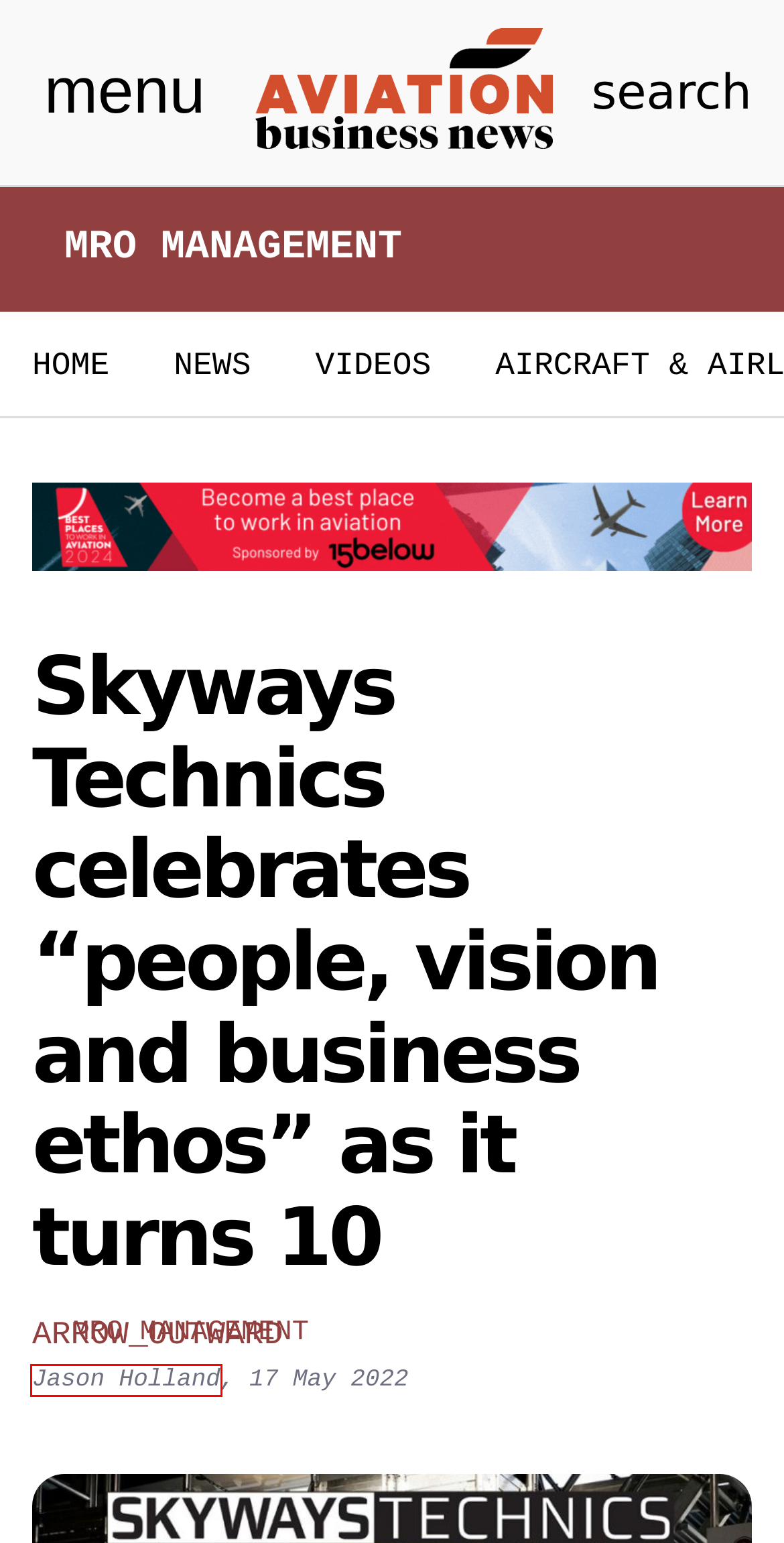Examine the screenshot of the webpage, noting the red bounding box around a UI element. Pick the webpage description that best matches the new page after the element in the red bounding box is clicked. Here are the candidates:
A. MRO News Archives - Aviation Business News
B. Facilities/Hangars Archives - Aviation Business News
C. Aviation Business News - Latest global aviation news and industry insight
D. Home
E. Videos Archives - Aviation Business News
F. MRO Management - Aviation Business News
G. Jason Holland, Author at Aviation Business News
H. Air Cargo Management - Aviation Business News

G